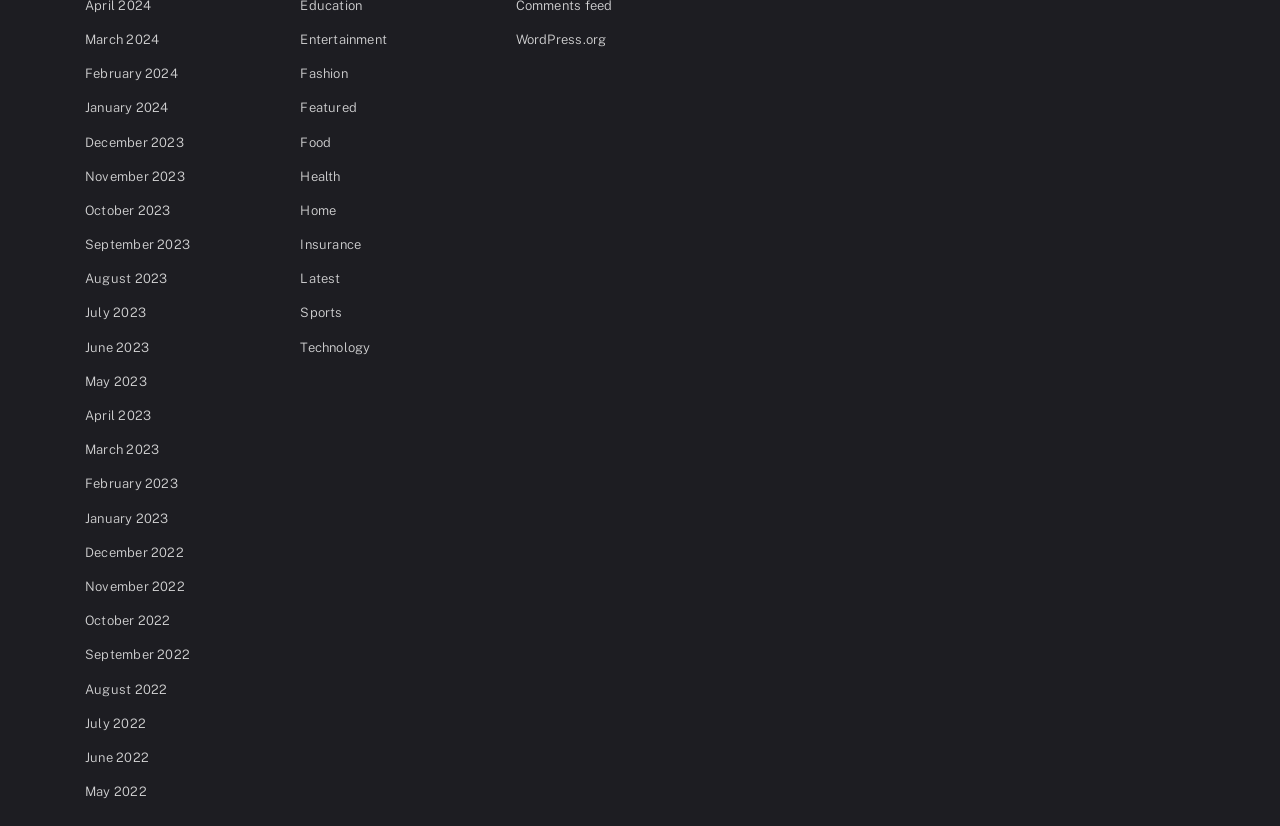What is the purpose of the links on the left side of the webpage?
Based on the image, provide a one-word or brief-phrase response.

Archive links